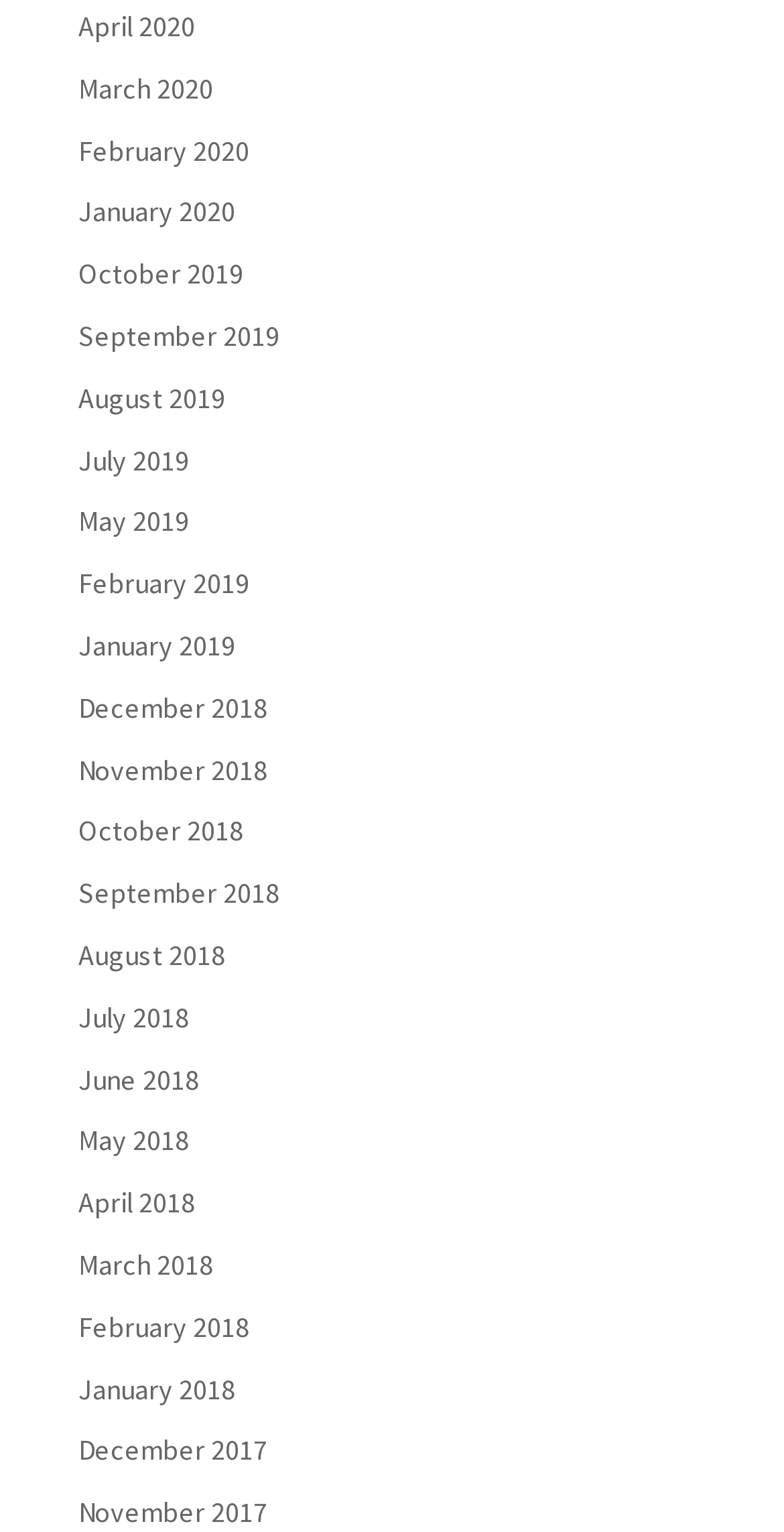Please provide a one-word or phrase answer to the question: 
What is the most recent month listed?

April 2020